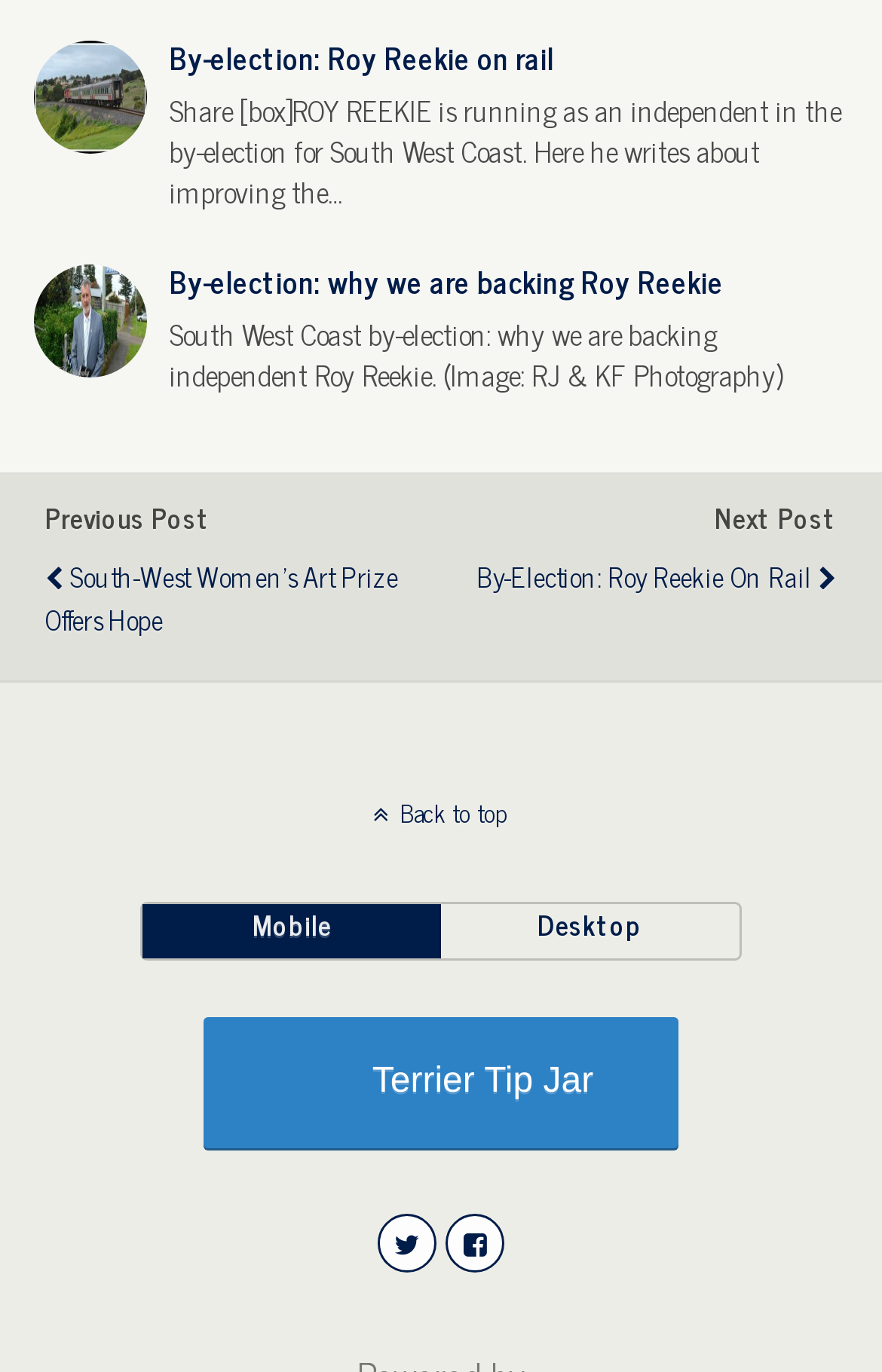Provide the bounding box coordinates for the area that should be clicked to complete the instruction: "Go back to top".

[0.0, 0.578, 1.0, 0.608]